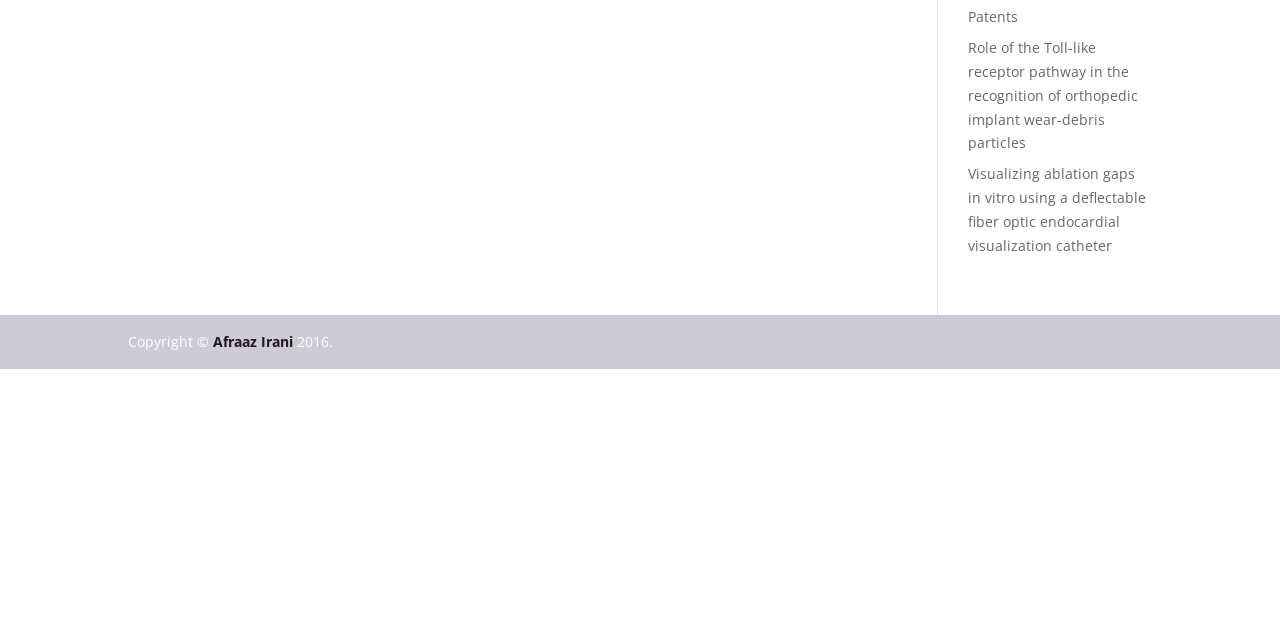Determine the bounding box coordinates in the format (top-left x, top-left y, bottom-right x, bottom-right y). Ensure all values are floating point numbers between 0 and 1. Identify the bounding box of the UI element described by: Patents

[0.756, 0.011, 0.795, 0.041]